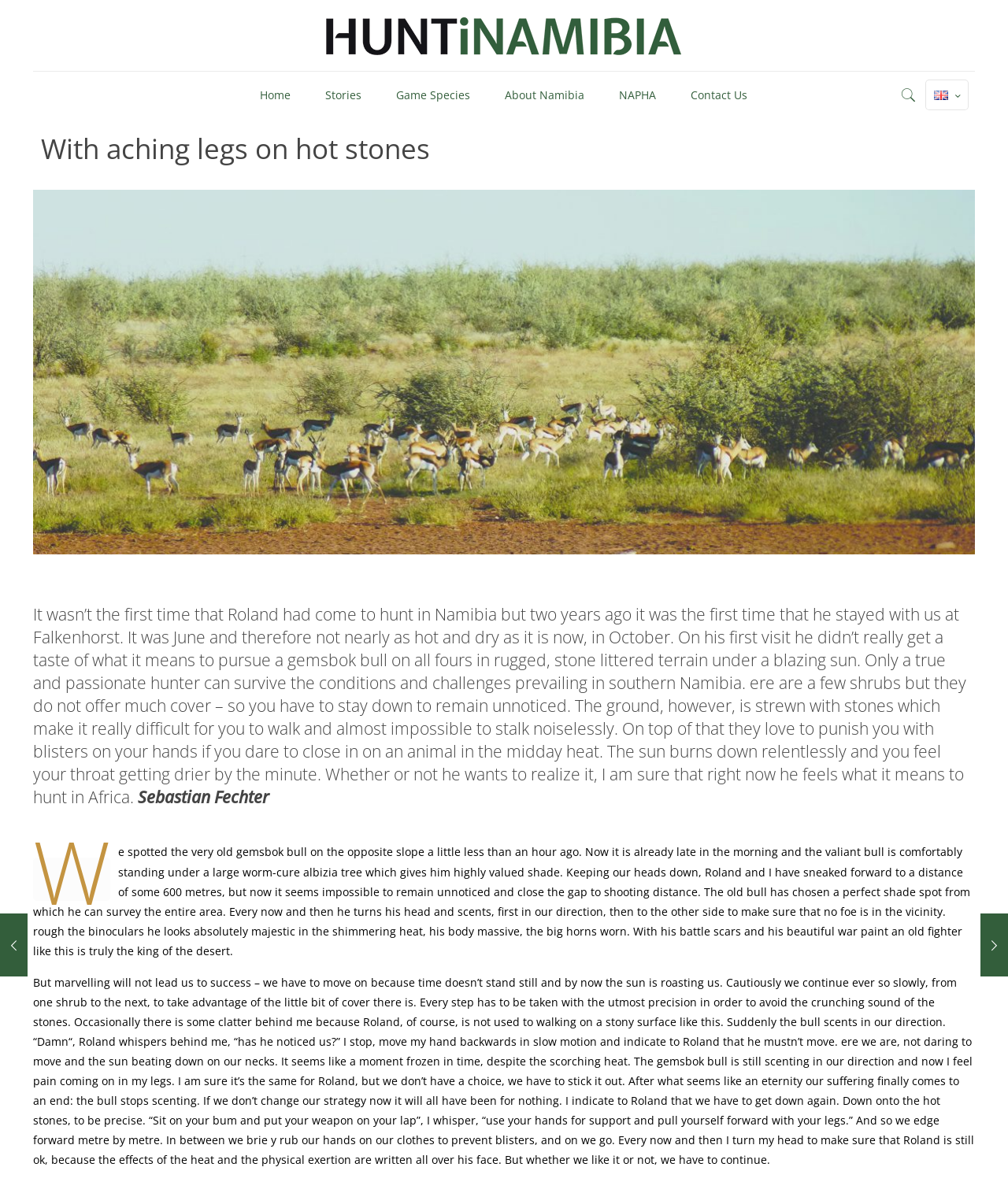Summarize the webpage with a detailed and informative caption.

The webpage is about hunting in Namibia, with a focus on the experiences of hunters in the country. At the top of the page, there is a logo of "Hunt in Namibia" on the left, accompanied by a navigation menu with links to "Home", "Stories", "Game Species", "About Namibia", "NAPHA", and "Contact Us". 

Below the navigation menu, there is a large heading that reads "With aching legs on hot stones". This is followed by a long article that tells the story of a hunter named Roland who is on a hunting trip in Namibia. The article describes the challenges of hunting in the country, including the hot and dry weather, rugged terrain, and the need to stalk prey quietly. 

The article is divided into three sections, each describing a different part of Roland's hunting experience. The first section describes Roland's initial hunt, where he spots a gemsbok bull but struggles to get close to it. The second section describes Roland and his guide's attempts to sneak up on the bull, using shrubs for cover and trying to avoid making noise on the stony ground. The third section describes the final stages of the hunt, where Roland and his guide have to get down on the hot stones and crawl forward to get close to the bull.

On the left side of the page, below the navigation menu, there are two links to other articles, "Caprivi dreaming" and "That sunset bull", both dated August 2017.